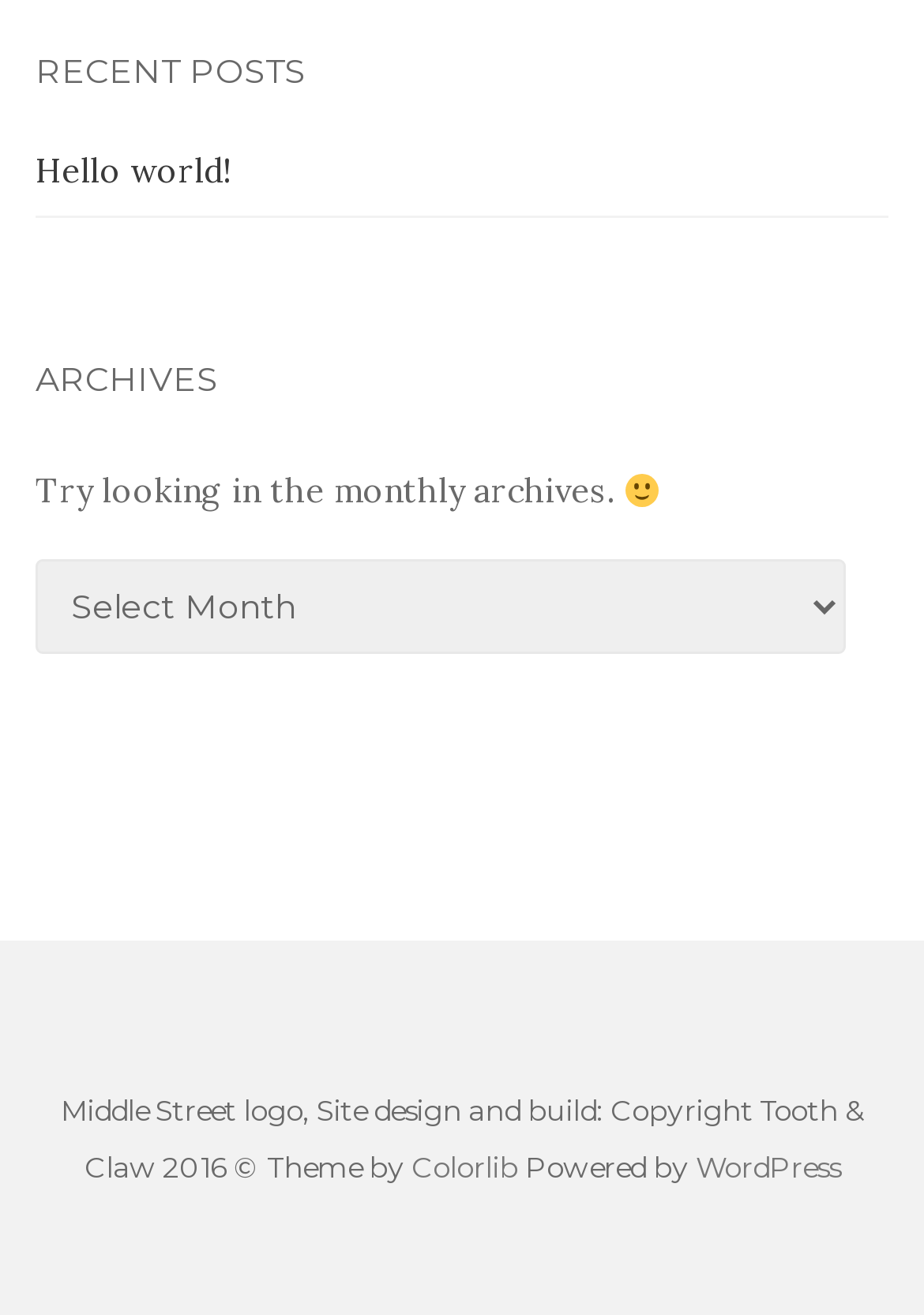From the element description: "WordPress", extract the bounding box coordinates of the UI element. The coordinates should be expressed as four float numbers between 0 and 1, in the order [left, top, right, bottom].

[0.753, 0.875, 0.909, 0.902]